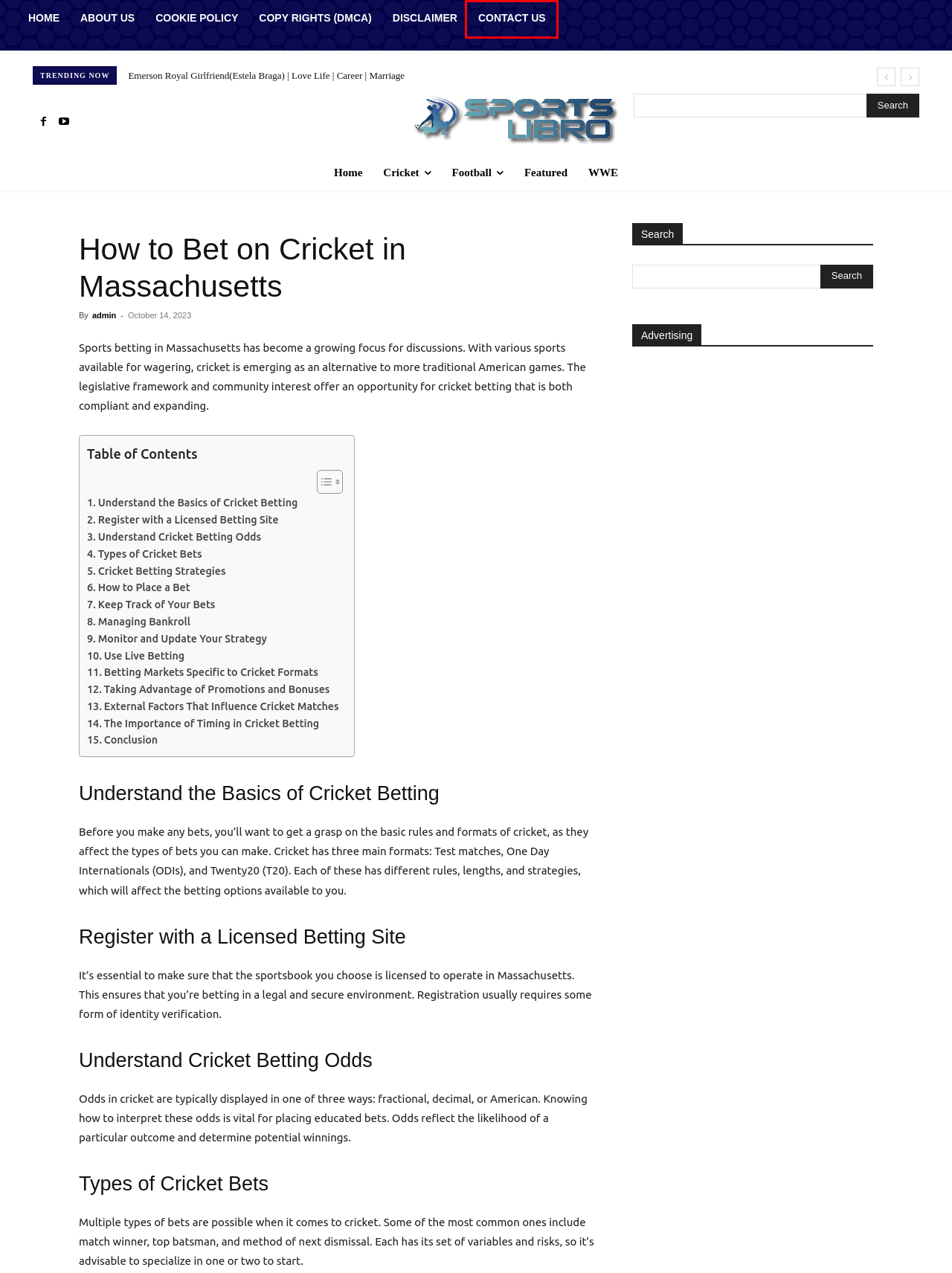Analyze the screenshot of a webpage featuring a red rectangle around an element. Pick the description that best fits the new webpage after interacting with the element inside the red bounding box. Here are the candidates:
A. Reece James Girlfriend - Sportslibro.com
B. Contact us - Sportslibro.com
C. Wesley Fofana Wife - Sportslibro.com
D. Featured Archives - Sportslibro.com
E. Cricket News | Football News | Scores & Transfers - Sportslibro.com
F. Arthur Girlfriend - Sportslibro.com
G. Copy Rights (DMCA) - Sportslibro.com
H. WWE Archives - Sportslibro.com

B